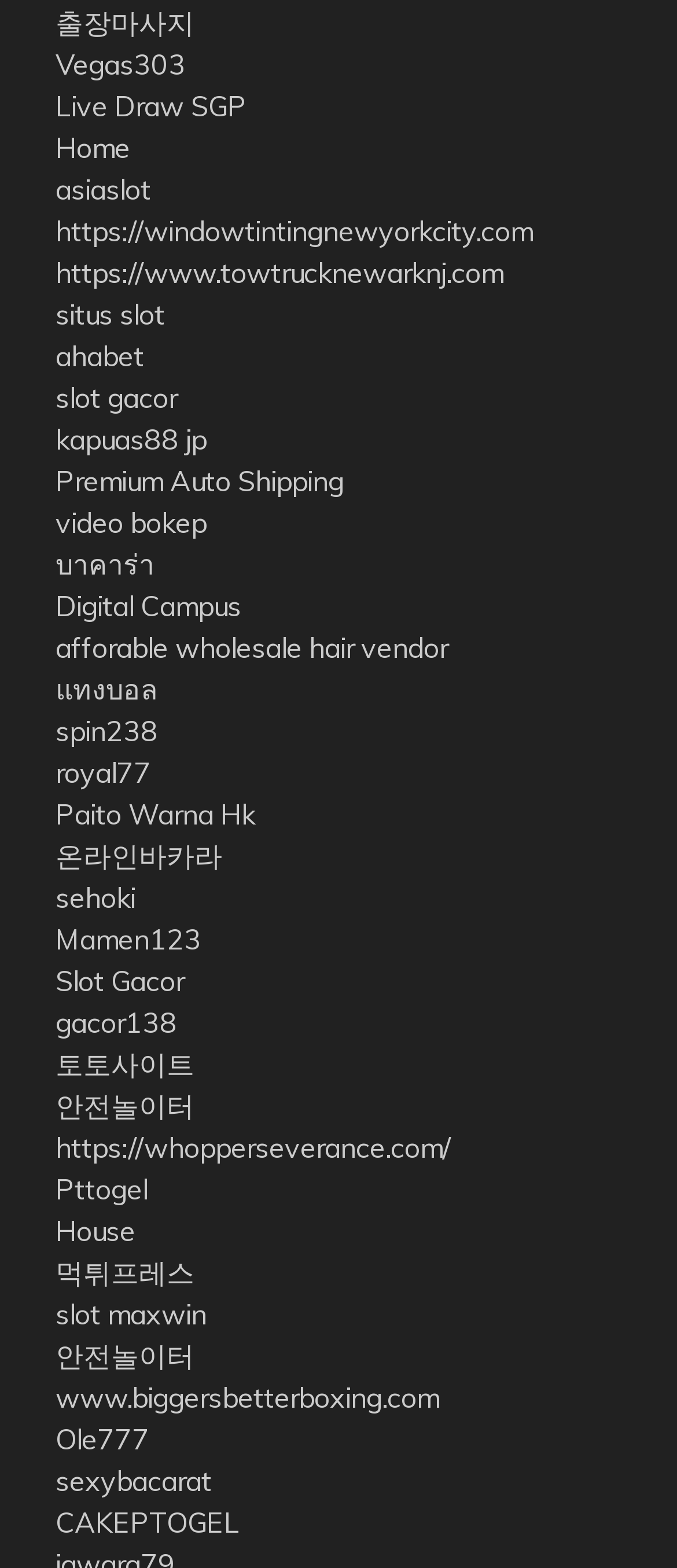Can you provide the bounding box coordinates for the element that should be clicked to implement the instruction: "Explore the 'asiaslot' website"?

[0.082, 0.11, 0.223, 0.132]